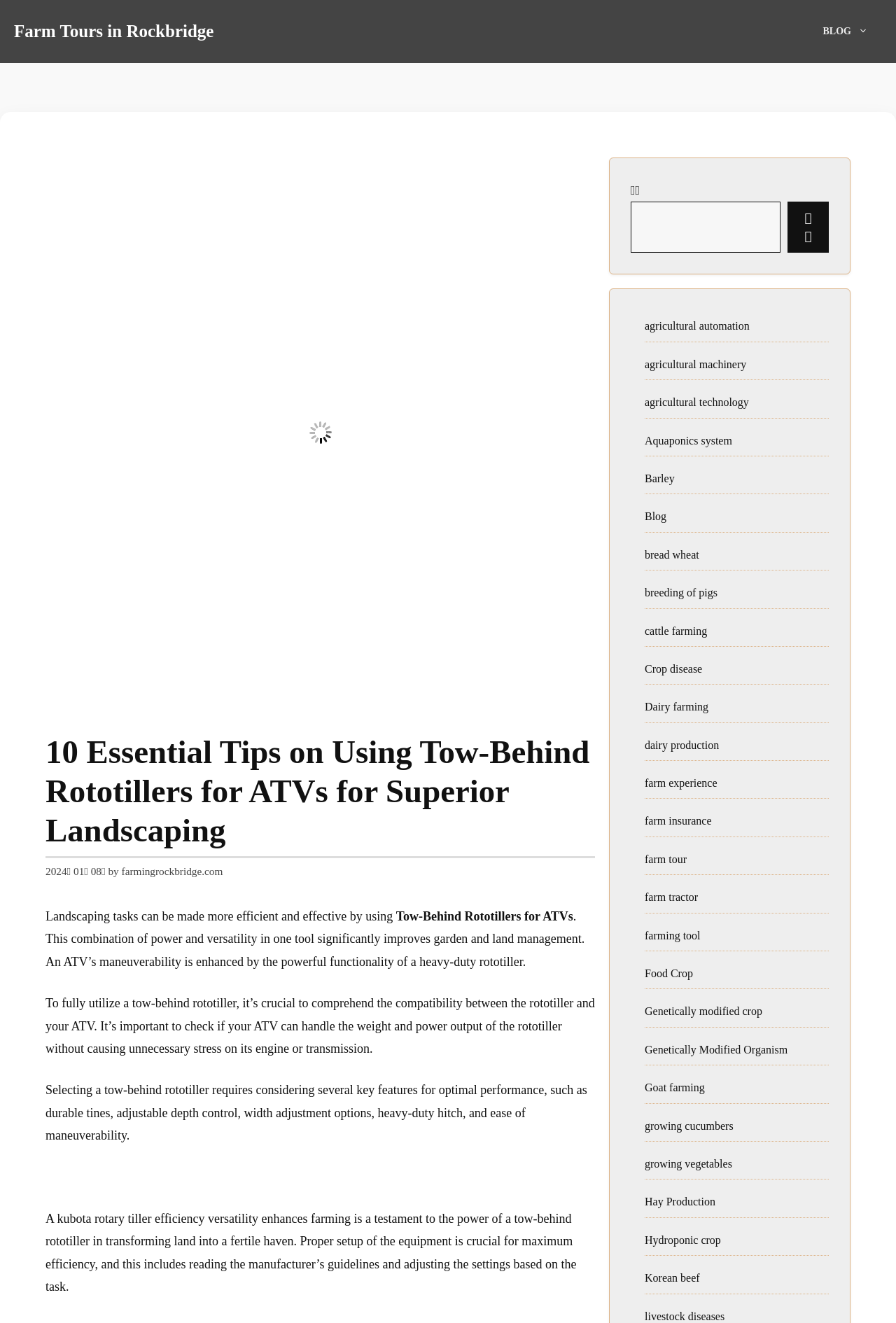Pinpoint the bounding box coordinates of the element you need to click to execute the following instruction: "Learn about 'Tow-Behind Rototillers for ATVs'". The bounding box should be represented by four float numbers between 0 and 1, in the format [left, top, right, bottom].

[0.051, 0.687, 0.64, 0.698]